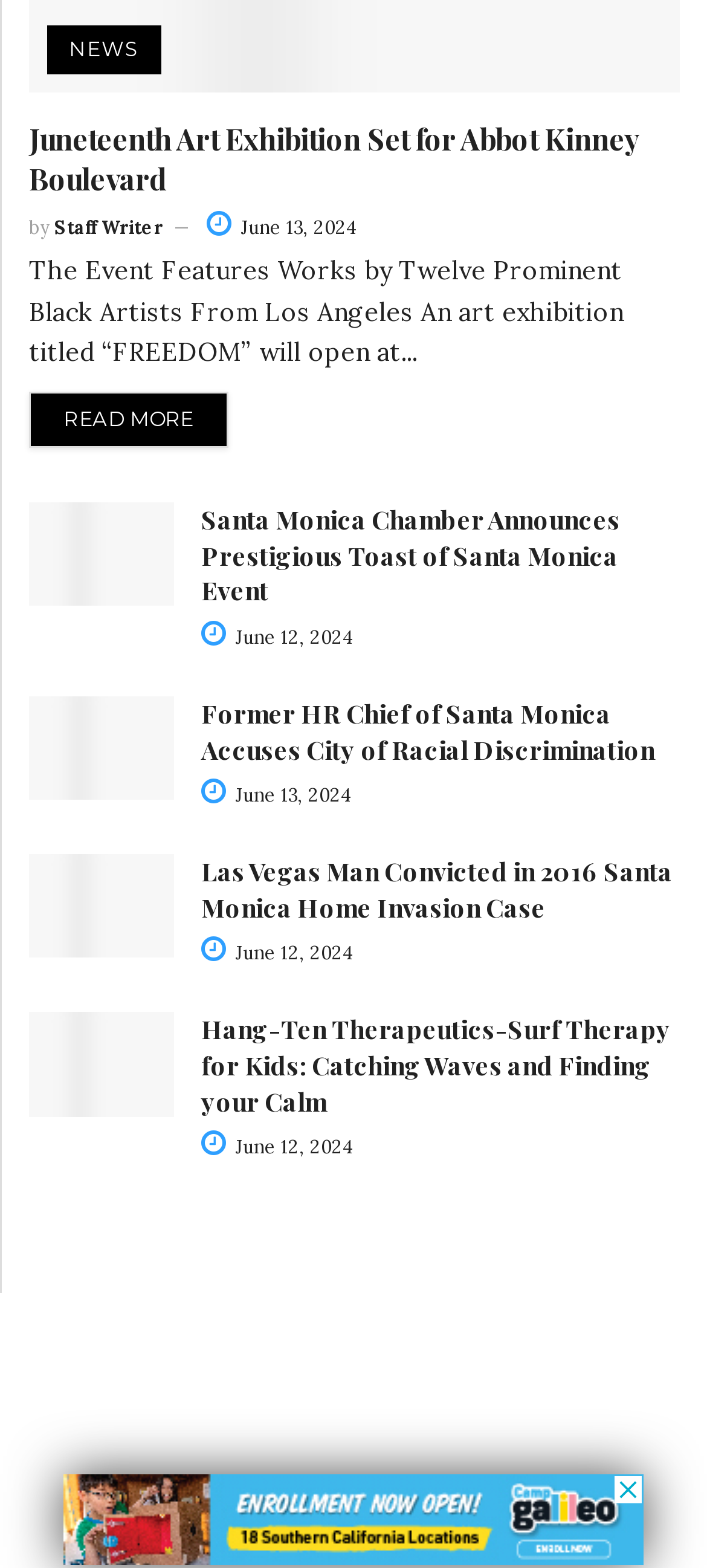Given the element description Write your review, specify the bounding box coordinates of the corresponding UI element in the format (top-left x, top-left y, bottom-right x, bottom-right y). All values must be between 0 and 1.

None